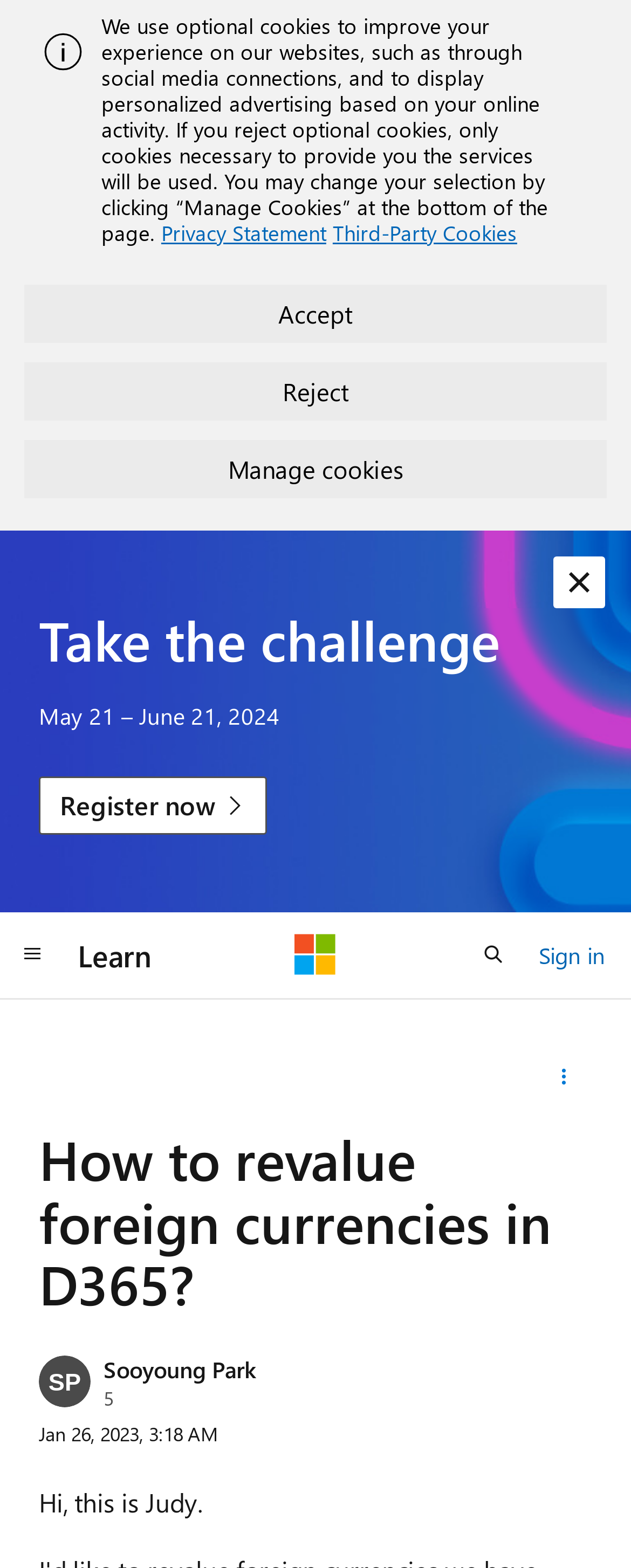What is the date of the question?
Using the image as a reference, answer with just one word or a short phrase.

Jan 26, 2023